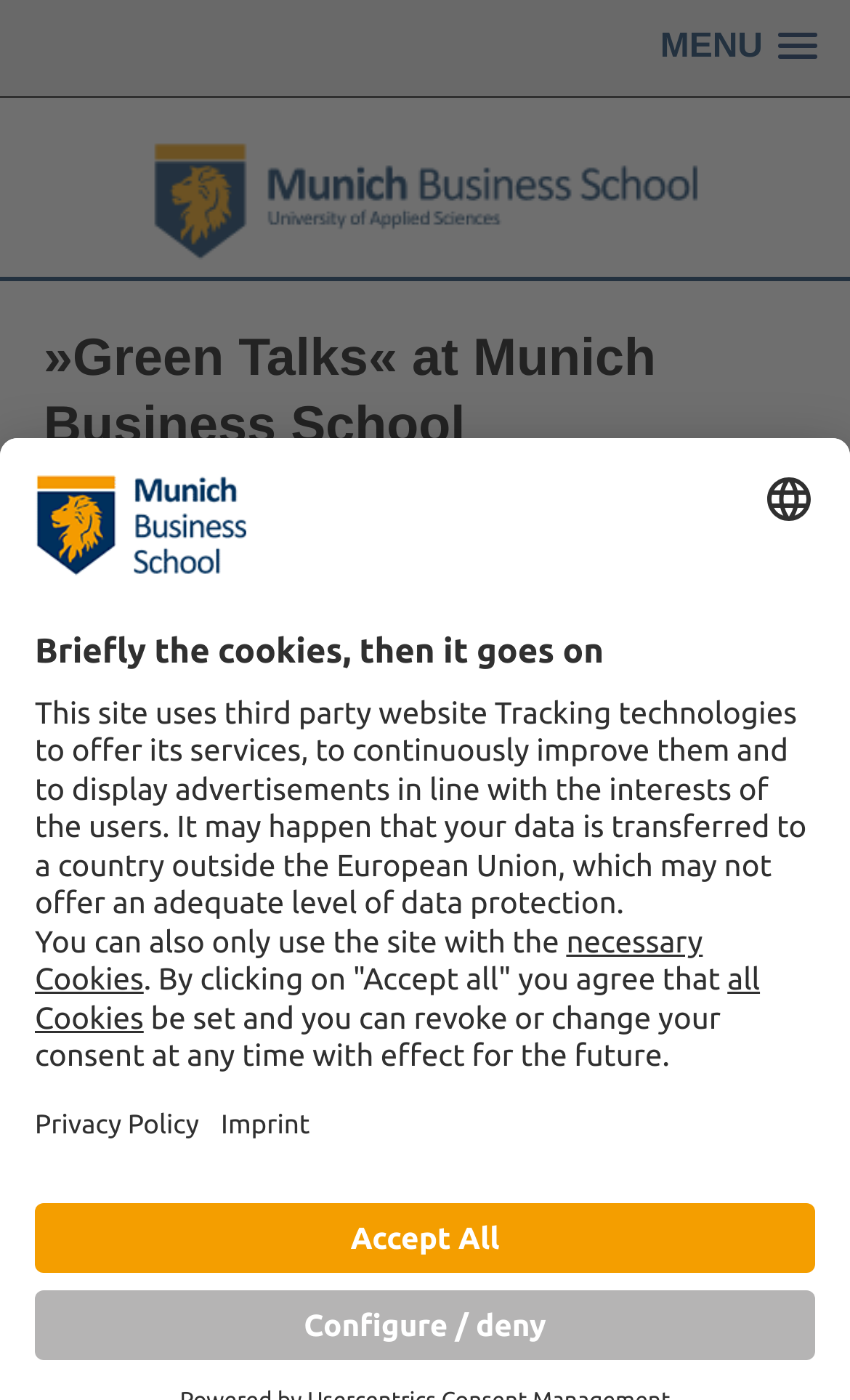Generate a thorough caption that explains the contents of the webpage.

The webpage is about the Munich Business School blog, with a focus on an event called "Green Talks". At the top right corner, there is a "MENU" link. Below it, there is a link to the Munich Business School homepage. 

On the left side, there is a header section with a heading "»Green Talks« at Munich Business School" and a link to the date "November 4, 2019". Below the header, there is a figure with an image. 

To the right of the figure, there is a block of text describing the "Green Talks" event, which took place at the MBS Lounge and aimed to promote environmental responsibility. 

At the bottom of the page, there are several buttons and links related to privacy settings. A button "Open Privacy settings" is located at the bottom left corner, which expands to a section with a heading "Briefly the cookies, then it goes on" and several paragraphs of text explaining the use of cookies and tracking technologies on the website. There are also links to "Open Privacy Policy" and "Open Imprint" in this section. 

Additionally, there are buttons "Select language" and "More Information" at the bottom of the page, as well as an "Accept All" button.